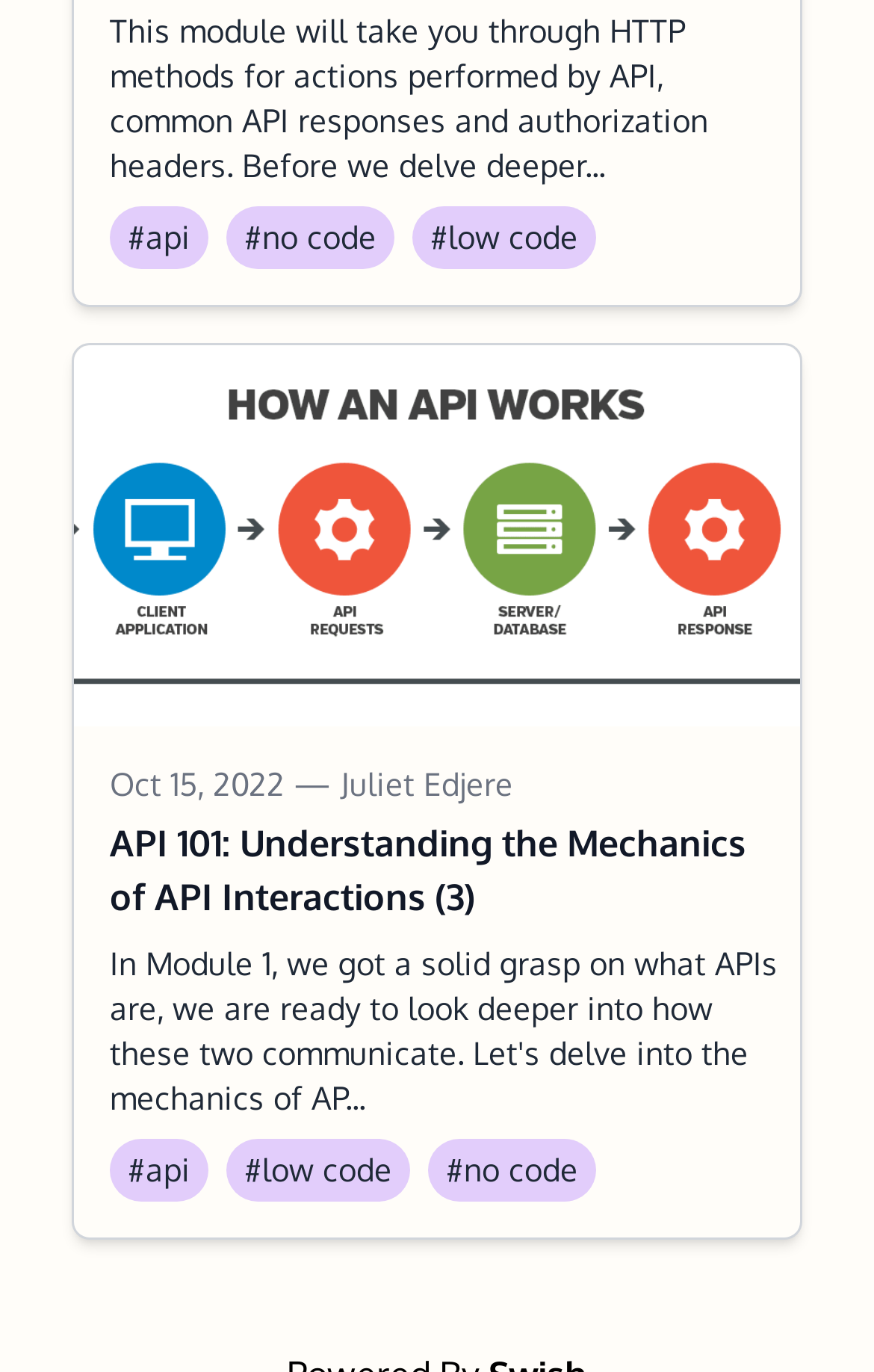What is the main topic of the module?
Provide a detailed and well-explained answer to the question.

The main topic of the module can be determined by looking at the text of the article, which says 'Let's delve into the mechanics of API interactions'. This text is located in the article and is the main topic of the module.